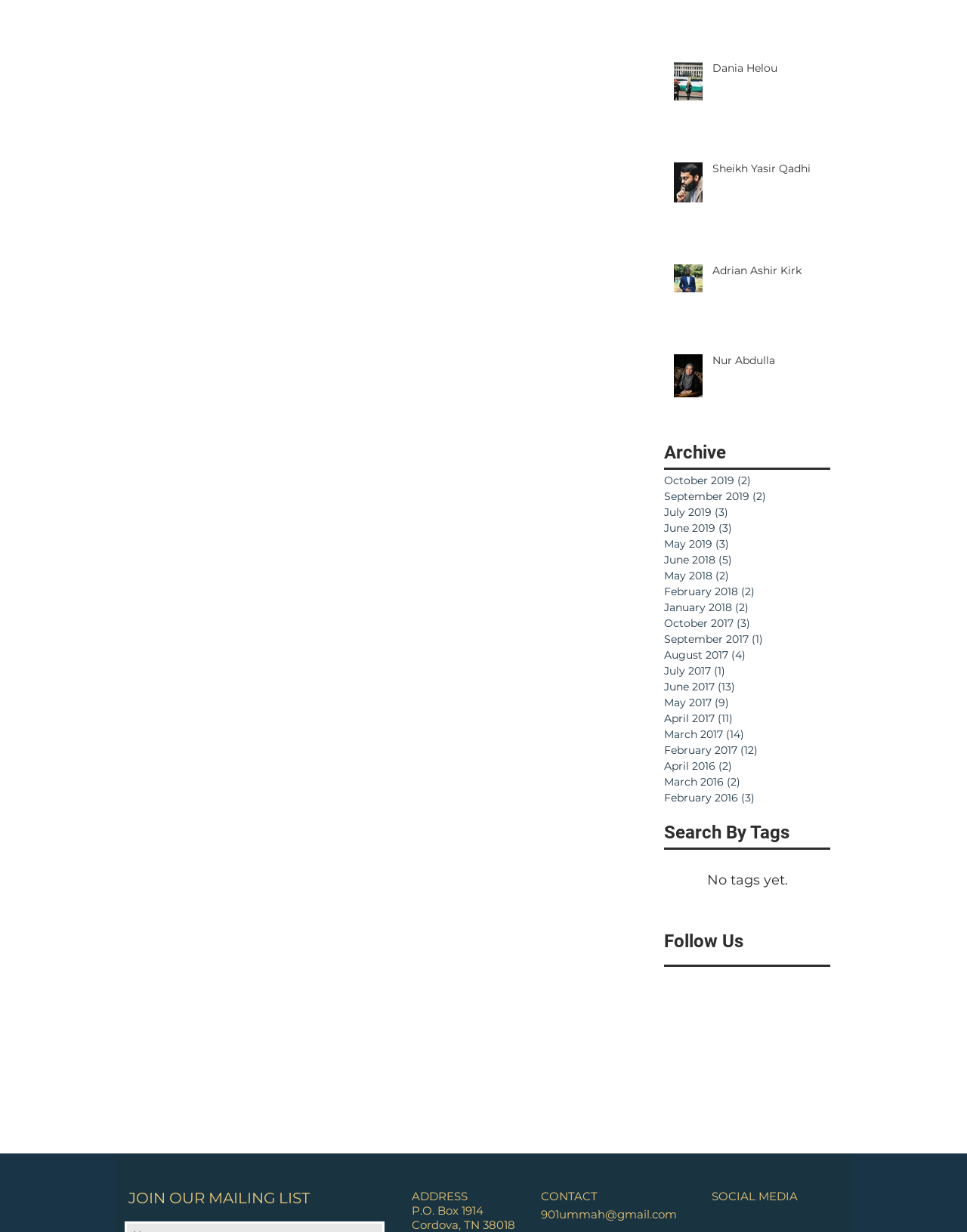Respond to the question with just a single word or phrase: 
How many links are there in the 'Archive' section?

21